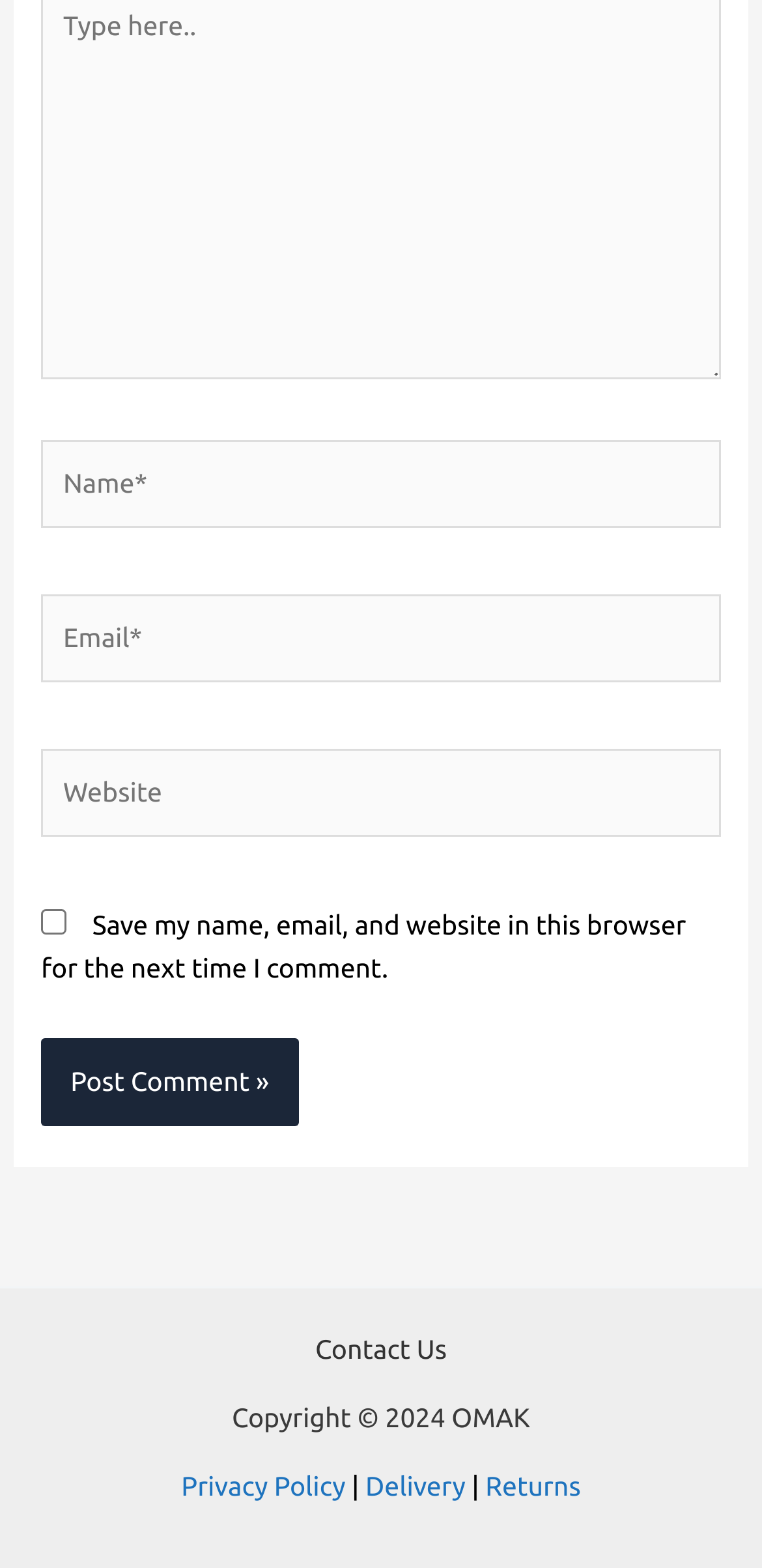With reference to the screenshot, provide a detailed response to the question below:
What is the purpose of the checkbox?

The checkbox is located below the comment form and is labeled 'Save my name, email, and website in this browser for the next time I comment.' This suggests that its purpose is to save the user's comment information for future use.